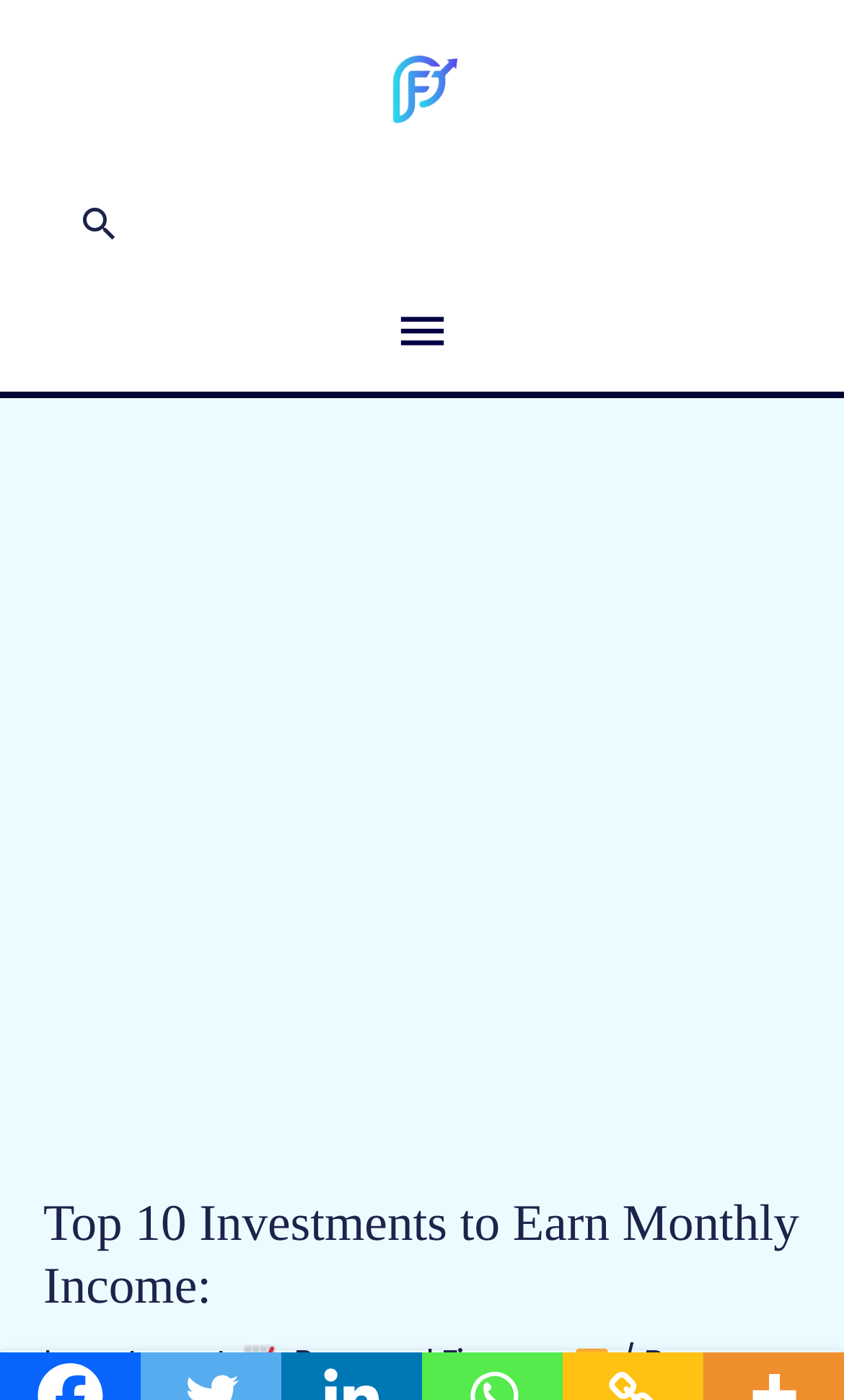What is the logo of the website?
Please provide a single word or phrase based on the screenshot.

RakshithPai.com